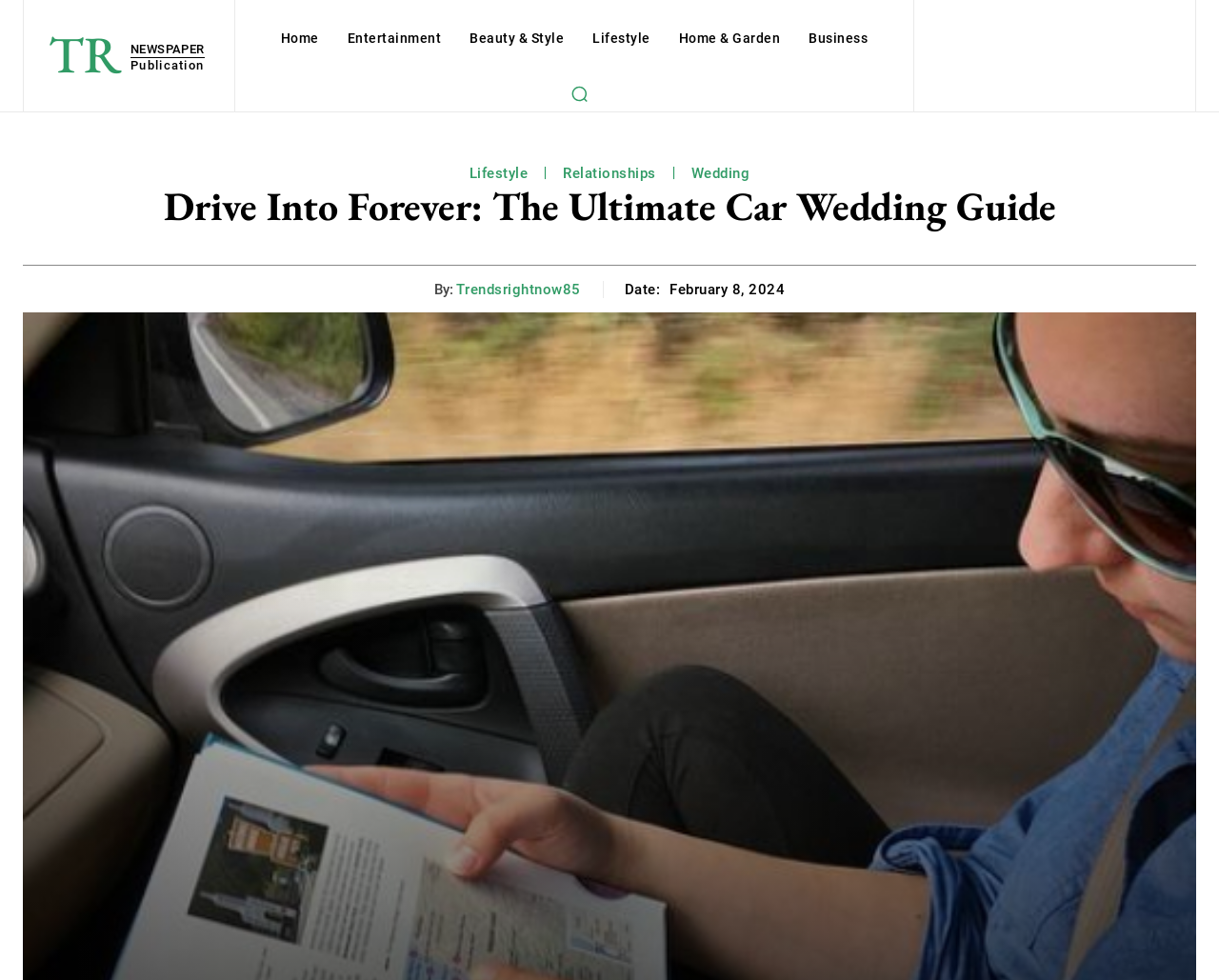Find the bounding box coordinates of the element you need to click on to perform this action: 'click the 'Home' link'. The coordinates should be represented by four float values between 0 and 1, in the format [left, top, right, bottom].

[0.222, 0.0, 0.269, 0.078]